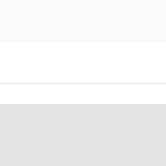Offer an in-depth caption for the image presented.

The image is associated with the article titled "DRONAMICS appoints three industry veterans as directors," which highlights the recent appointments made by DRONAMICS, a company known for its advancements in drone delivery services. This piece was published on February 11, 2022. The caption suggests the company’s strategic growth through the addition of experienced professionals to its leadership team, signaling a robust direction in the rapidly evolving field of logistics and drone technology.